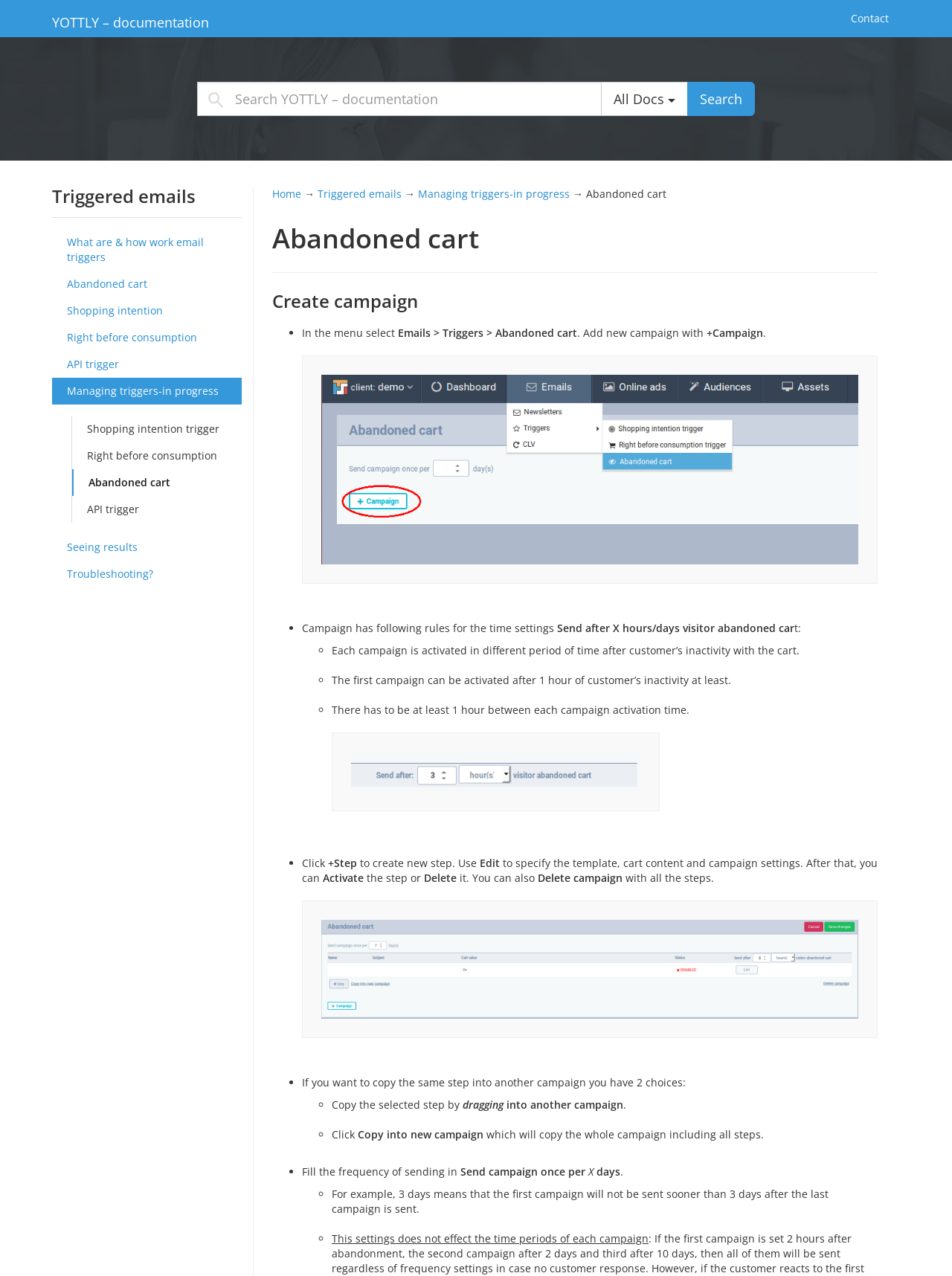Summarize the contents and layout of the webpage in detail.

The webpage is about abandoned cart documentation on YOTTLY. At the top, there is a header section with a link to "YOTTLY – documentation" and a search bar. On the right side of the header, there are links to "Contact" and a button to access all documentation.

Below the header, there is a section with a heading "Triggered emails" and several links to related topics, such as "What are & how work email triggers", "Abandoned cart", and "API trigger". 

To the right of this section, there is a navigation menu with links to "Home", "Triggered emails", and "Managing triggers-in progress". 

The main content of the page is about creating an abandoned cart campaign. It starts with a heading "Abandoned cart" and provides step-by-step instructions on how to create a campaign, including selecting a menu option, adding a new campaign, and specifying template, cart content, and campaign settings. 

The instructions are presented in a list format with bullet points and include images to illustrate the process. The page also provides information on how to activate or delete a campaign, copy steps into another campaign, and set the frequency of sending campaigns.

Overall, the webpage is a documentation page that provides detailed instructions and information on how to use YOTTLY's abandoned cart feature.